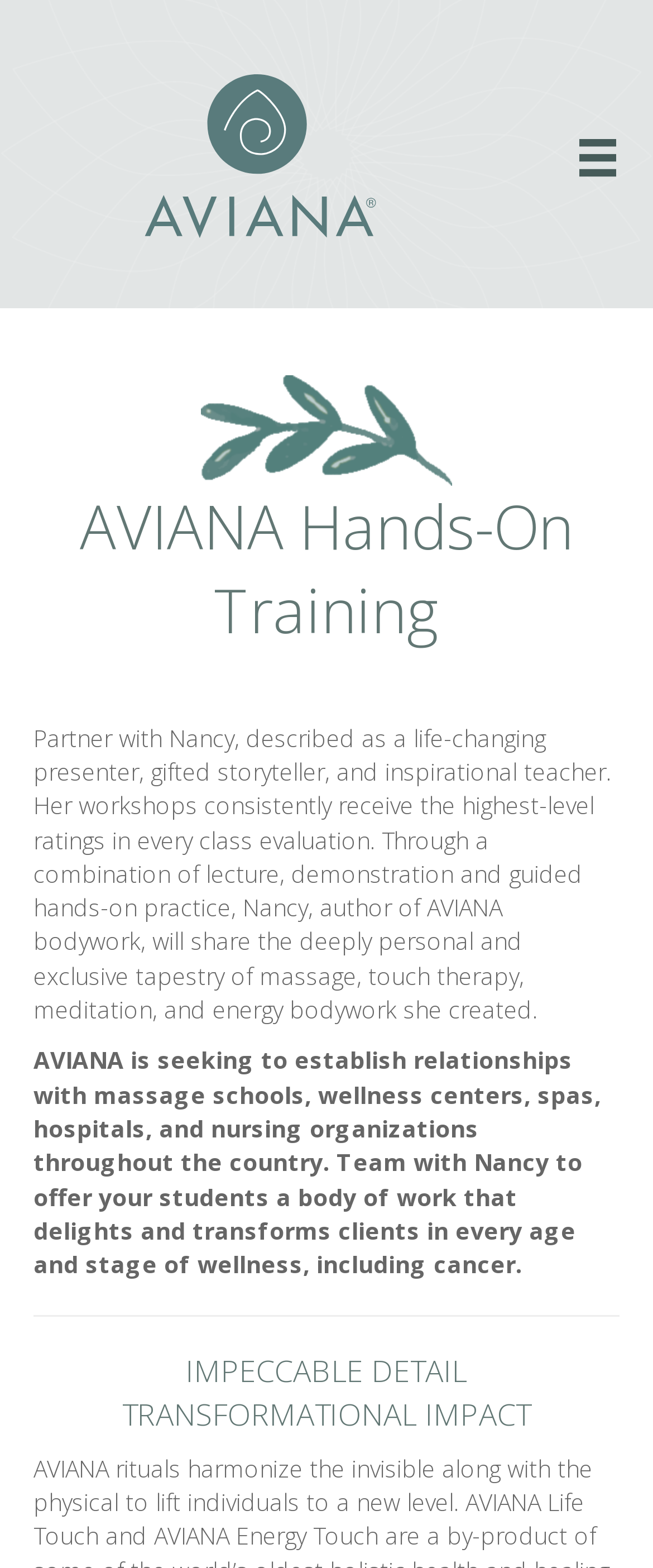Describe all the key features of the webpage in detail.

The webpage is about AVIANA Training, specifically highlighting the hands-on training program offered by Nancy, a renowned presenter, storyteller, and teacher. 

At the top left of the page, there is a logo of Aviana, which is an image with the text "aviana-logo-1". To the right of the logo, there is a menu button labeled "Menu". 

Below the logo, there is a heading that reads "AVIANA Hands-On Training". This is followed by a descriptive paragraph about Nancy's workshops, which receive high ratings and offer a combination of lecture, demonstration, and guided hands-on practice in massage, touch therapy, meditation, and energy bodywork. 

Further down, there is another paragraph that explains AVIANA's goal of establishing relationships with massage schools, wellness centers, spas, hospitals, and nursing organizations to offer a transformative body of work that delights and transforms clients. 

A horizontal separator line is placed below these paragraphs, separating them from the next section. 

Finally, there is a heading that reads "IMPECCABLE DETAIL TRANSFORMATIONAL IMPACT", which is likely a slogan or a key takeaway from the training program.